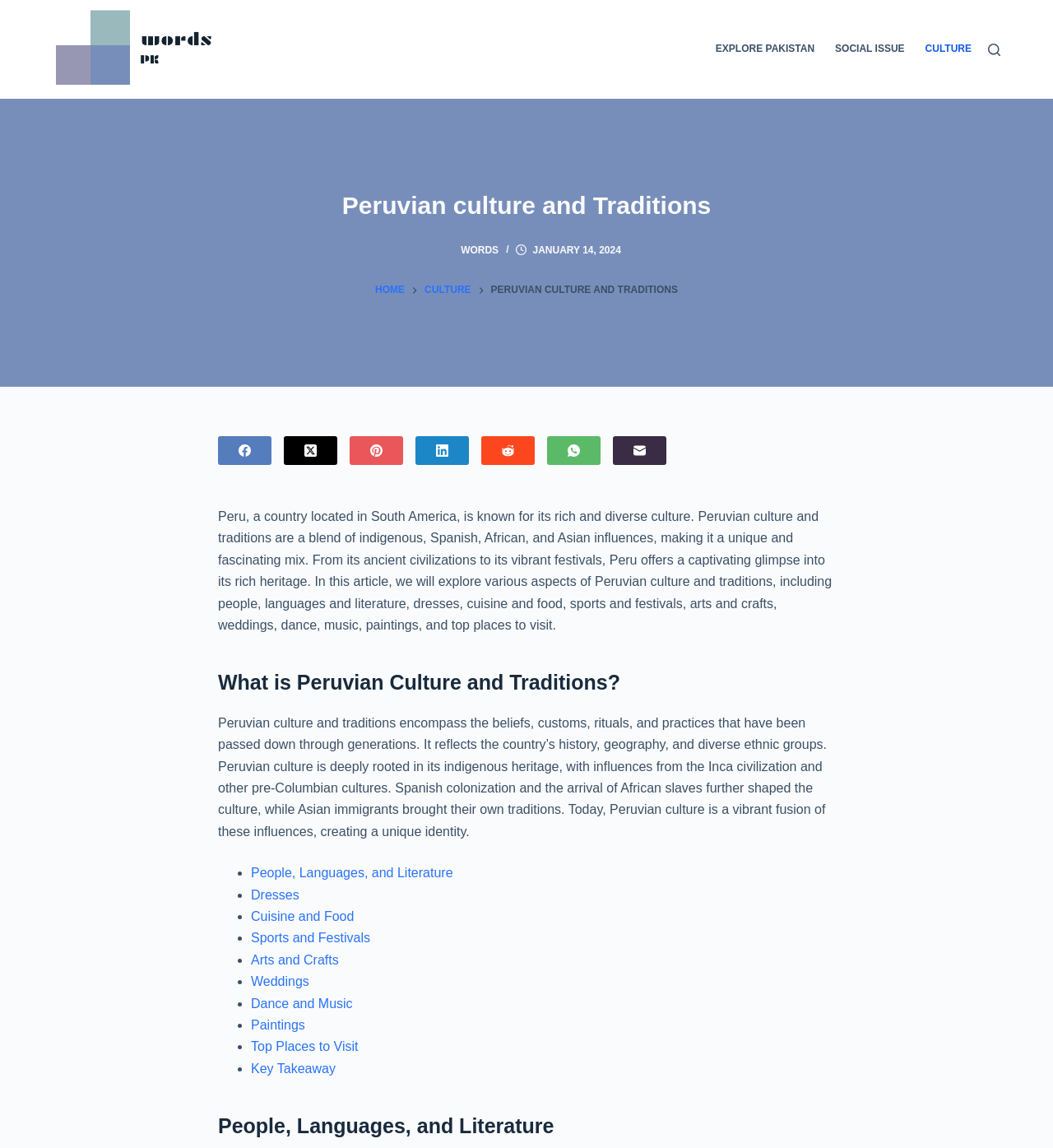What is the country being described?
From the details in the image, provide a complete and detailed answer to the question.

Based on the webpage content, specifically the text 'Peru, a country located in South America, is known for its rich and diverse culture.', I can infer that the country being described is Peru.